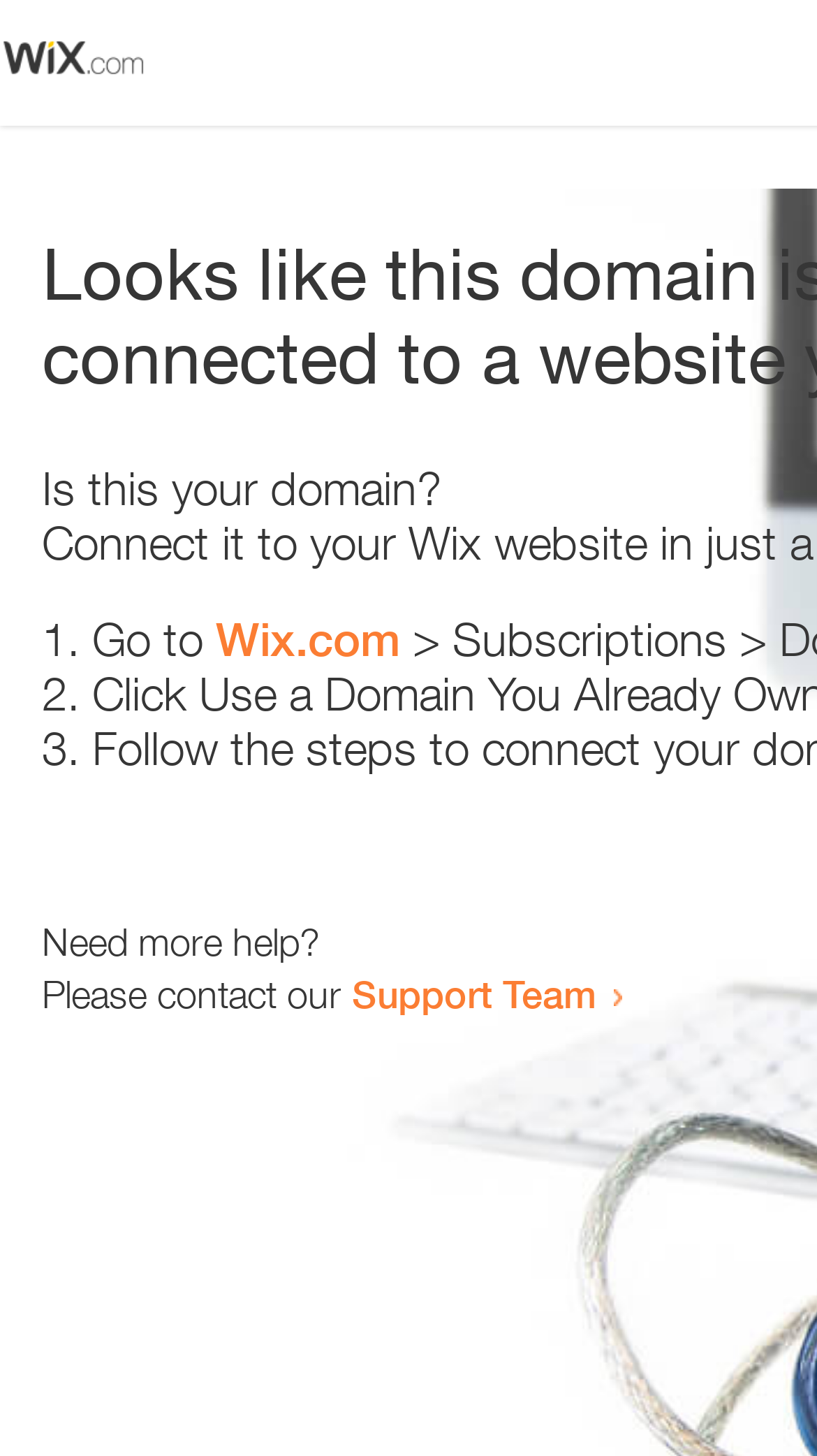Explain the webpage in detail, including its primary components.

The webpage appears to be an error page, with a small image at the top left corner. Below the image, there is a question "Is this your domain?" in a prominent position. 

To the right of the question, there is a numbered list with three items. The first item starts with "1." and suggests going to "Wix.com". The second item starts with "2." and the third item starts with "3.", but their contents are not specified. 

Further down the page, there is a message "Need more help?" followed by a sentence "Please contact our Support Team" with a link to the Support Team.